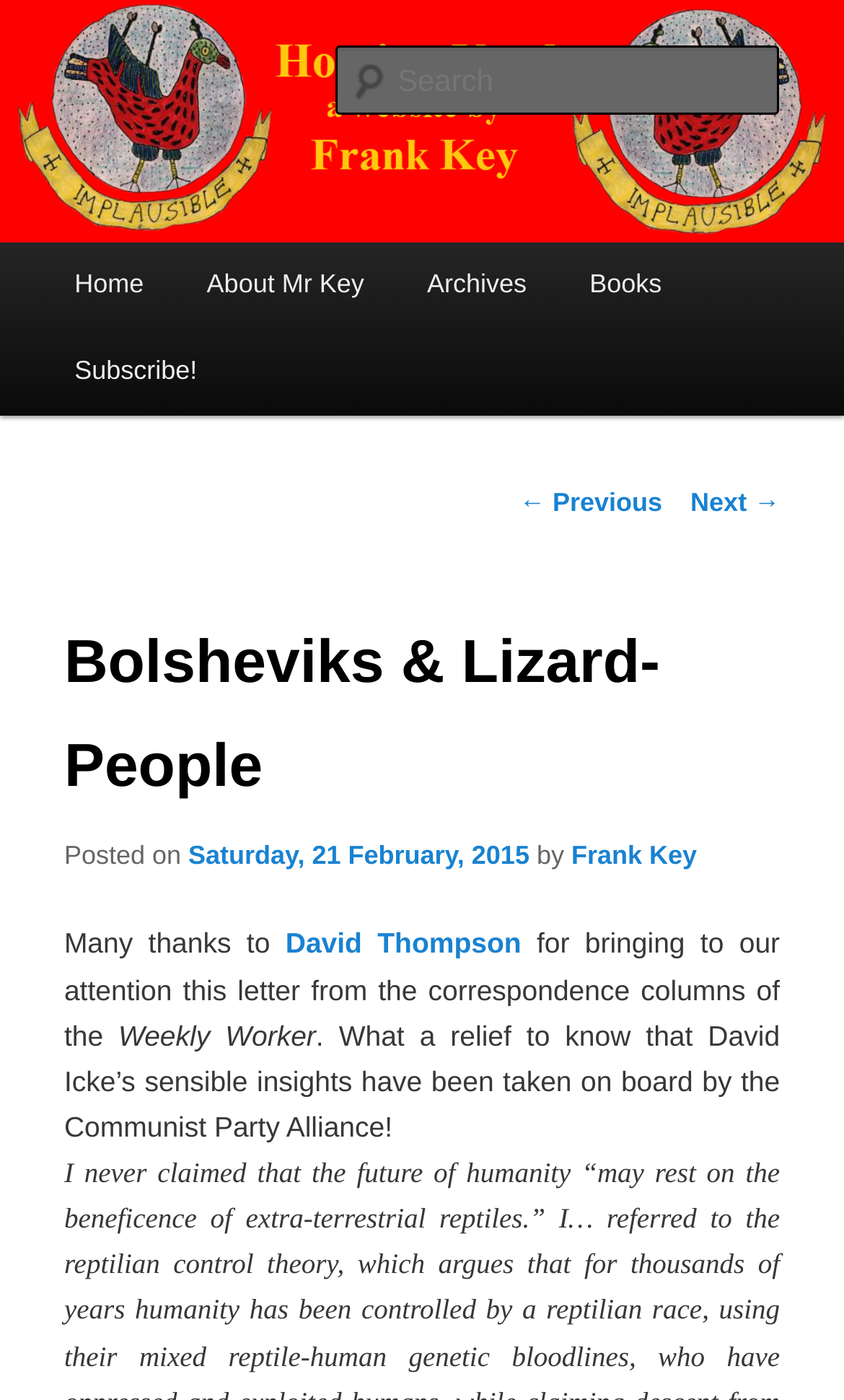Please determine the bounding box coordinates of the area that needs to be clicked to complete this task: 'view archives'. The coordinates must be four float numbers between 0 and 1, formatted as [left, top, right, bottom].

[0.469, 0.174, 0.661, 0.236]